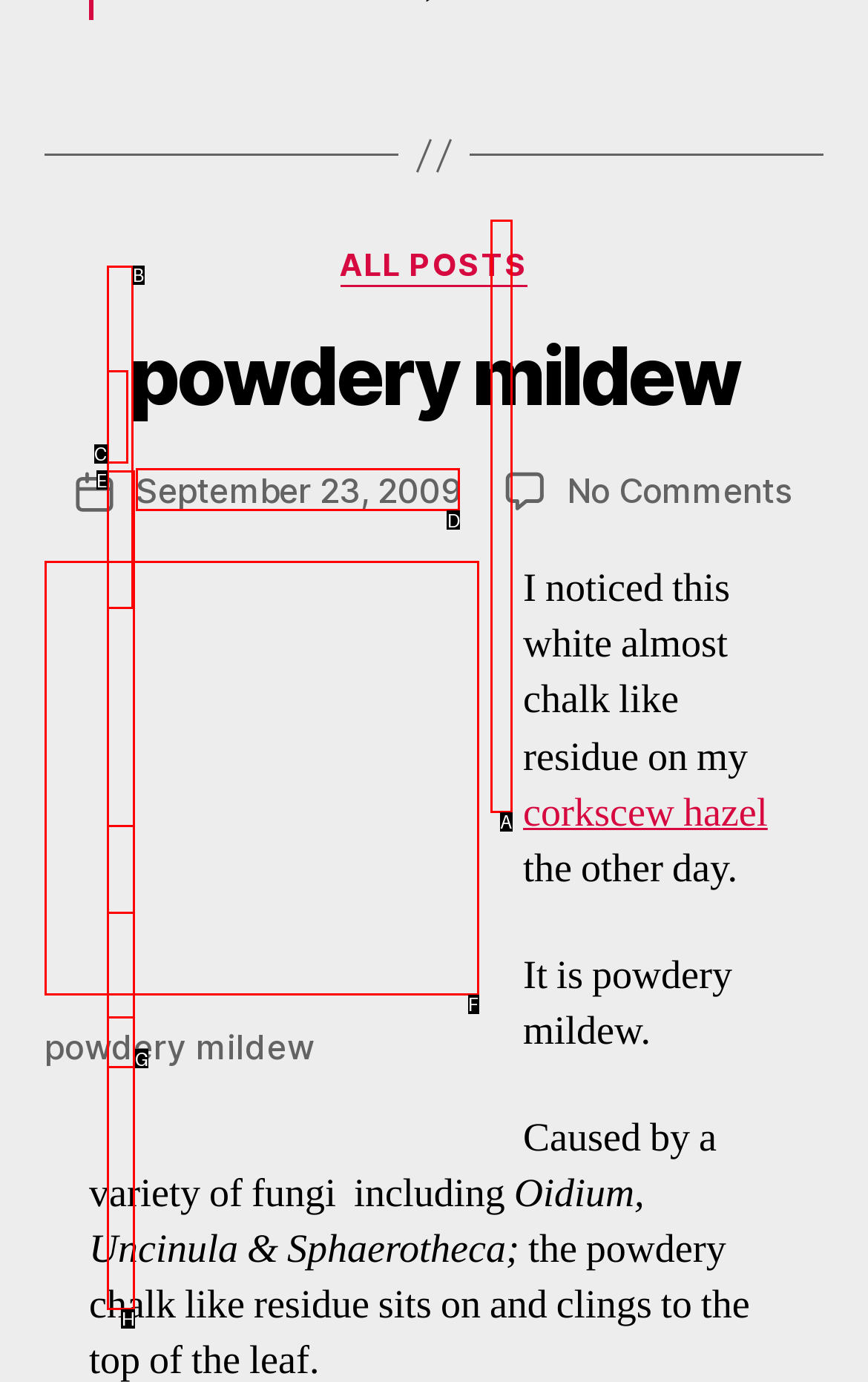Identify which HTML element to click to fulfill the following task: read the post by 'Peter Donegan'. Provide your response using the letter of the correct choice.

A